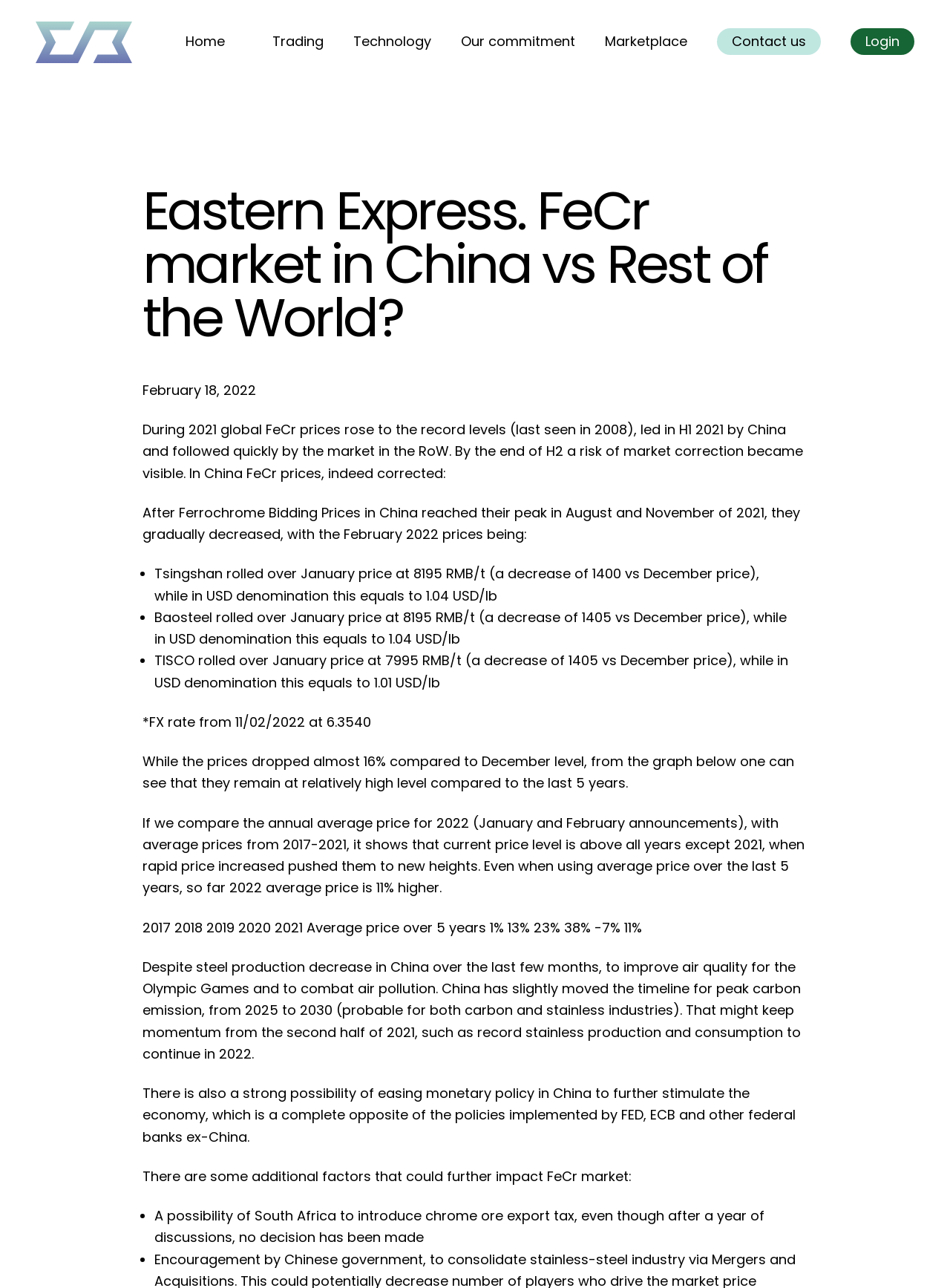Explain the webpage's design and content in an elaborate manner.

The webpage is a news article from SoftMetal News, titled "Eastern Express. FeCr market in China vs Rest of the World?" The top-left corner of the page features a Secretarium logo, which is an image linked to the "Home" page. Below the logo, there is a navigation menu with links to "Home", "Trading", "Technology", "Our commitment", and "Contact us". A "Marketplace" button and a "Login" link are also present in the top-right corner.

The main content of the article is divided into several sections. The title of the article is displayed prominently, followed by a timestamp indicating that the article was published on February 18, 2022. The article begins by discussing the global FeCr prices, which rose to record levels in 2021, led by China and followed by the rest of the world. The text explains that by the end of 2021, there was a risk of market correction, and in China, FeCr prices indeed corrected.

The article then presents a list of prices for Ferrochrome bidding in China, including prices from Tsingshan, Baosteel, and TISCO, with corresponding USD denominations. A footnote indicates that the FX rate used is from February 11, 2022.

The article continues to discuss the current price level, comparing it to the last 5 years, and notes that despite a 16% drop, prices remain relatively high. It also mentions that the annual average price for 2022 is above all years except 2021.

The article concludes by discussing the impact of China's steel production decrease, the possibility of easing monetary policy, and additional factors that could affect the FeCr market, including the possibility of South Africa introducing a chrome ore export tax.